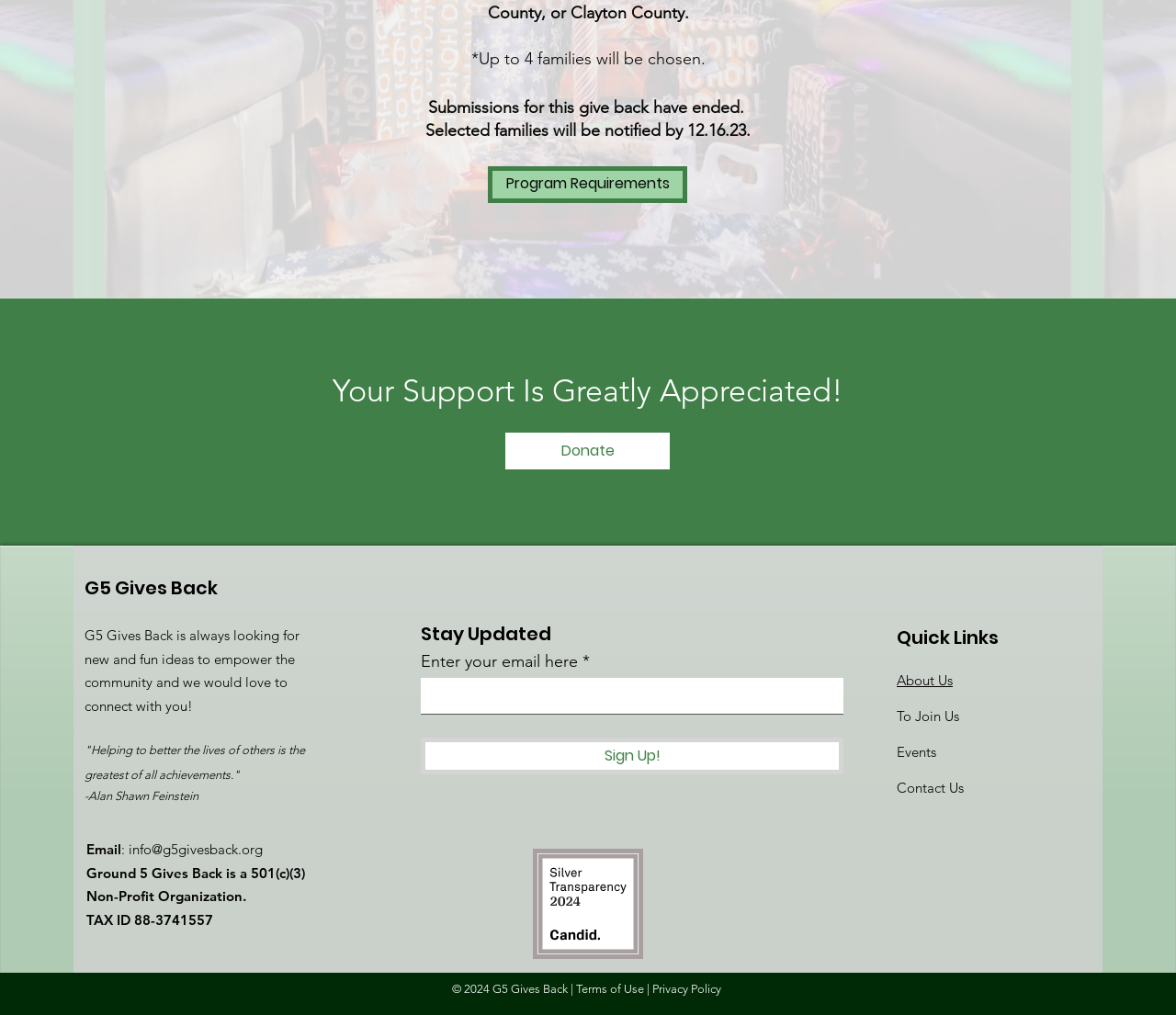Specify the bounding box coordinates of the area that needs to be clicked to achieve the following instruction: "Donate".

[0.43, 0.426, 0.57, 0.462]